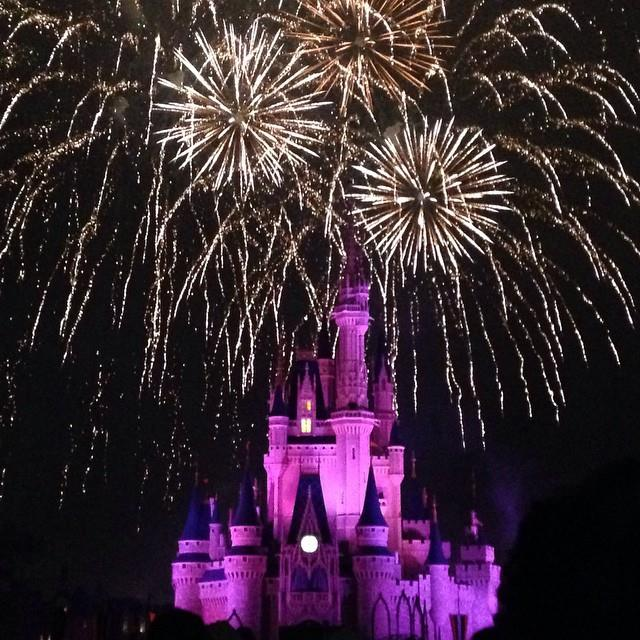Explain what is happening in the image with elaborate details.

The image captures a stunning night scene at Walt Disney World, showcasing the iconic Cinderella Castle illuminated in pink hues. Above the castle, vibrant fireworks explode in the night sky, creating a spectacular display of light and color. The brilliance of the fireworks contrasts beautifully against the dark backdrop, enhancing the enchanting atmosphere of the park. This moment epitomizes the magic and wonder associated with Disney, inviting onlookers to immerse themselves in an unforgettable experience filled with joy and excitement. The image likely commemorates the festivities and celebrations that are a hallmark of visits to the beloved theme park.